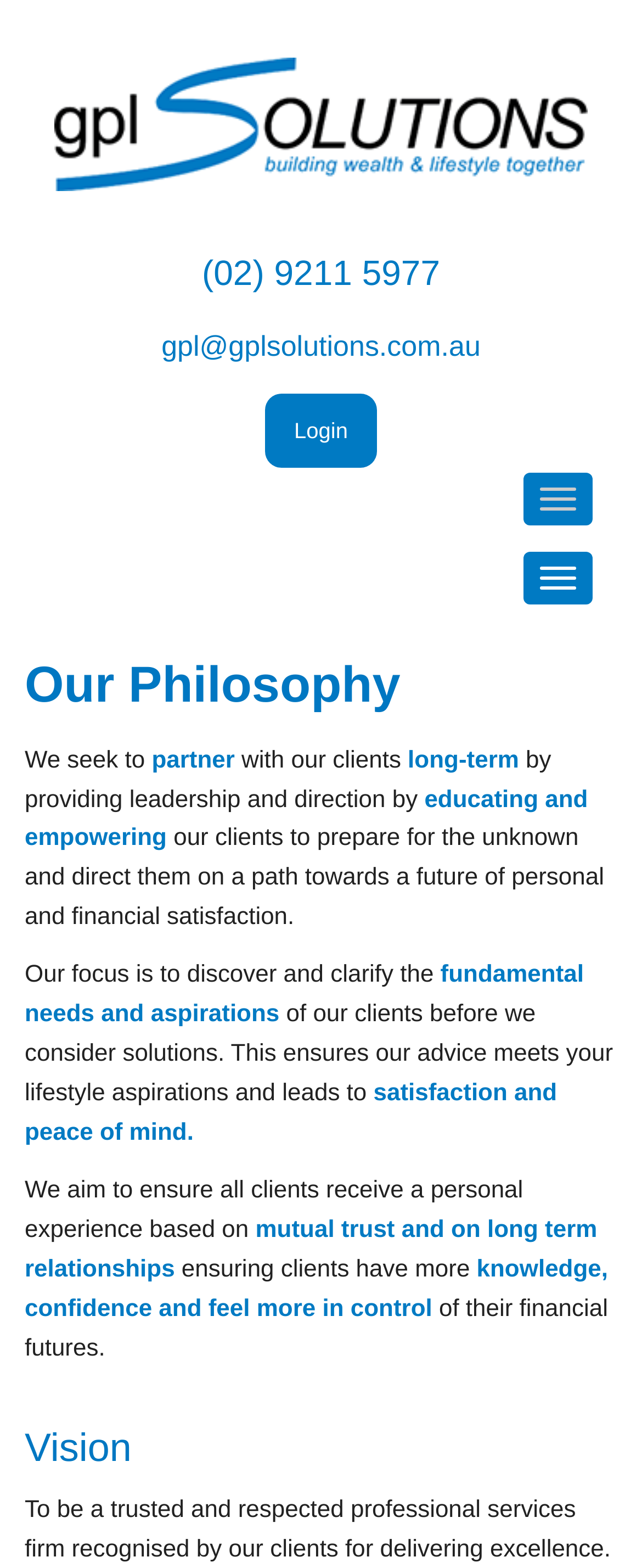Please respond to the question using a single word or phrase:
What is the phone number?

(02) 9211 5977